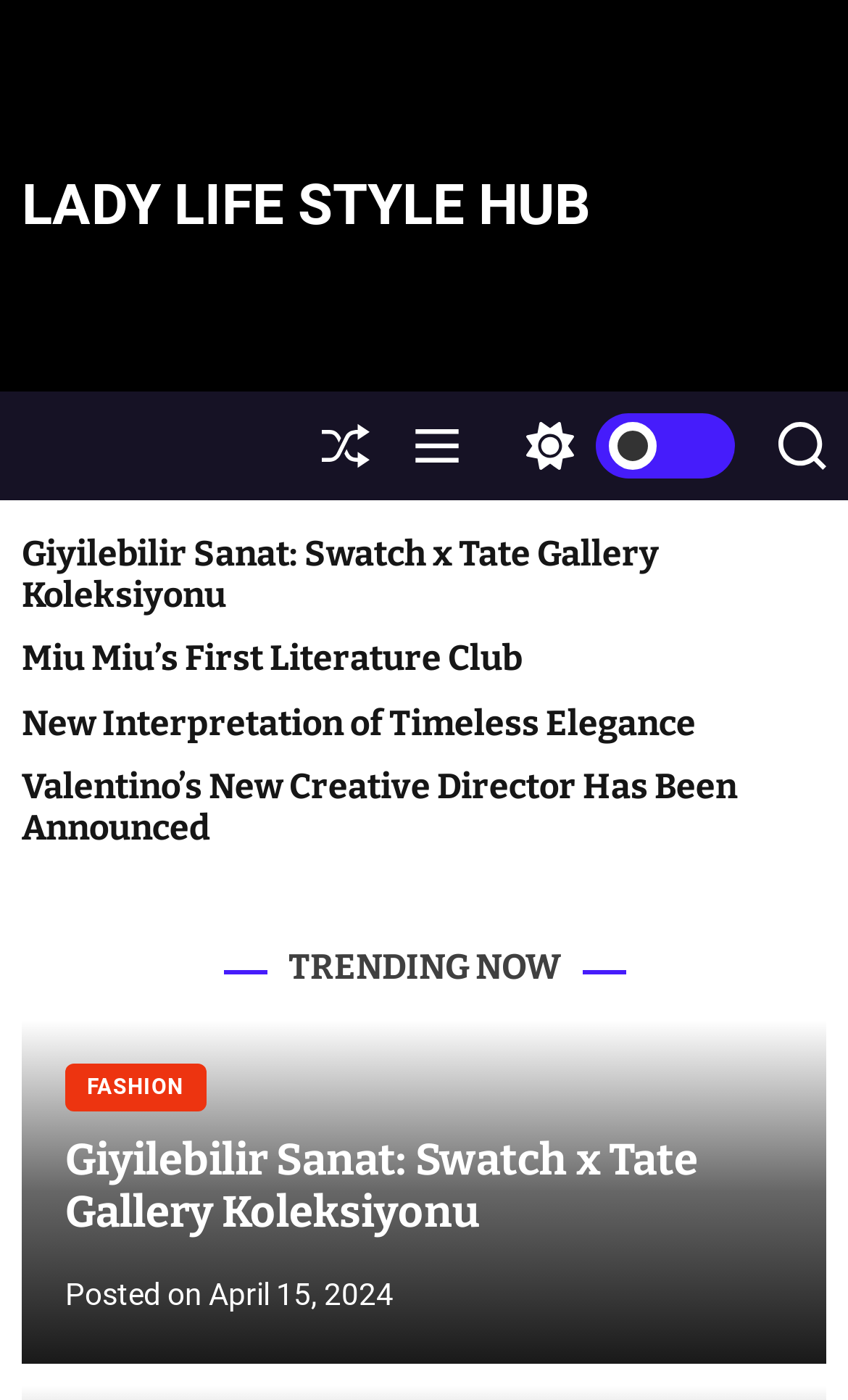Find the bounding box of the web element that fits this description: "Use necessary cookies only".

None